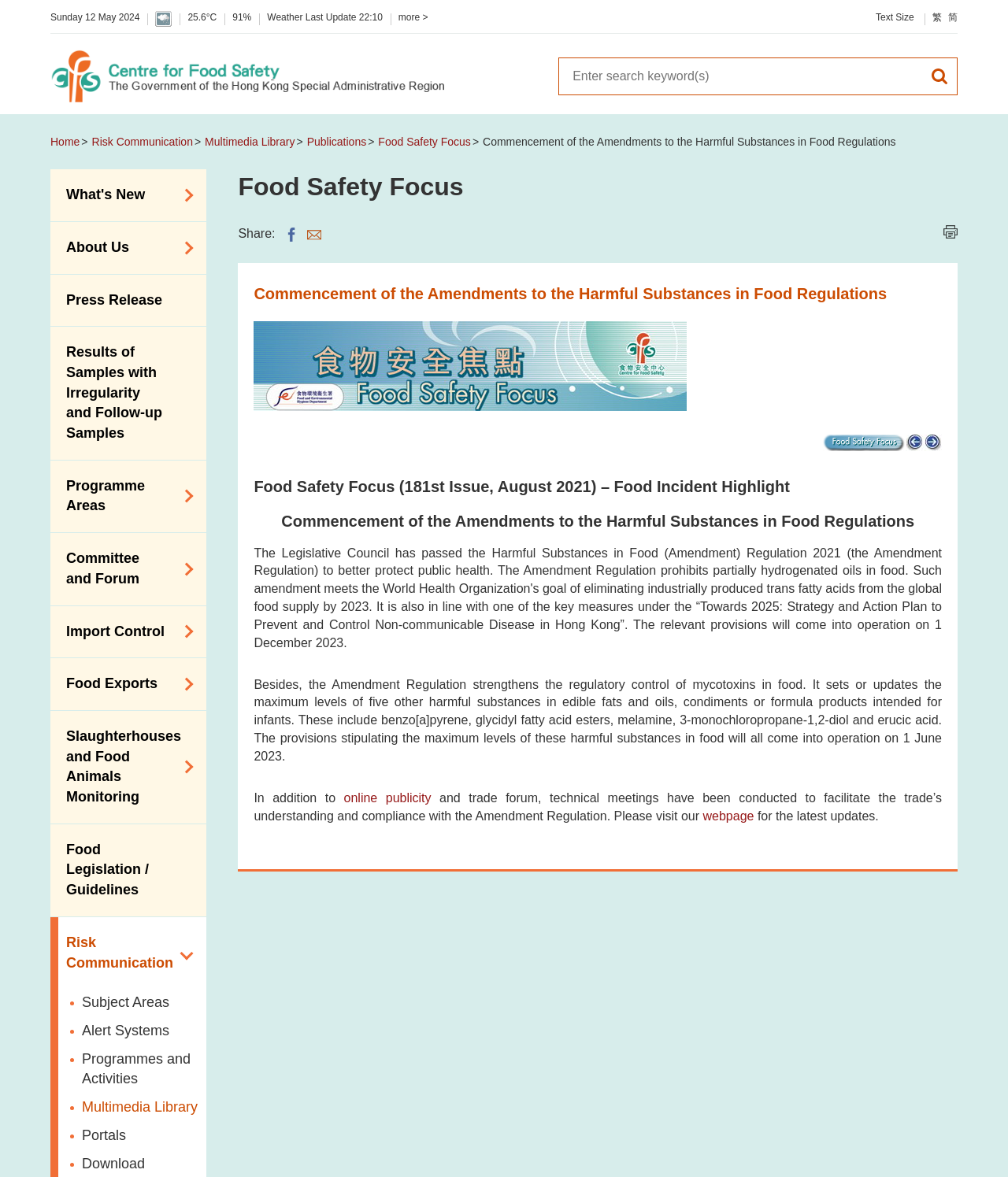Please give the bounding box coordinates of the area that should be clicked to fulfill the following instruction: "View Food Alerts / Allergy Alerts". The coordinates should be in the format of four float numbers from 0 to 1, i.e., [left, top, right, bottom].

[0.05, 0.188, 0.205, 0.229]